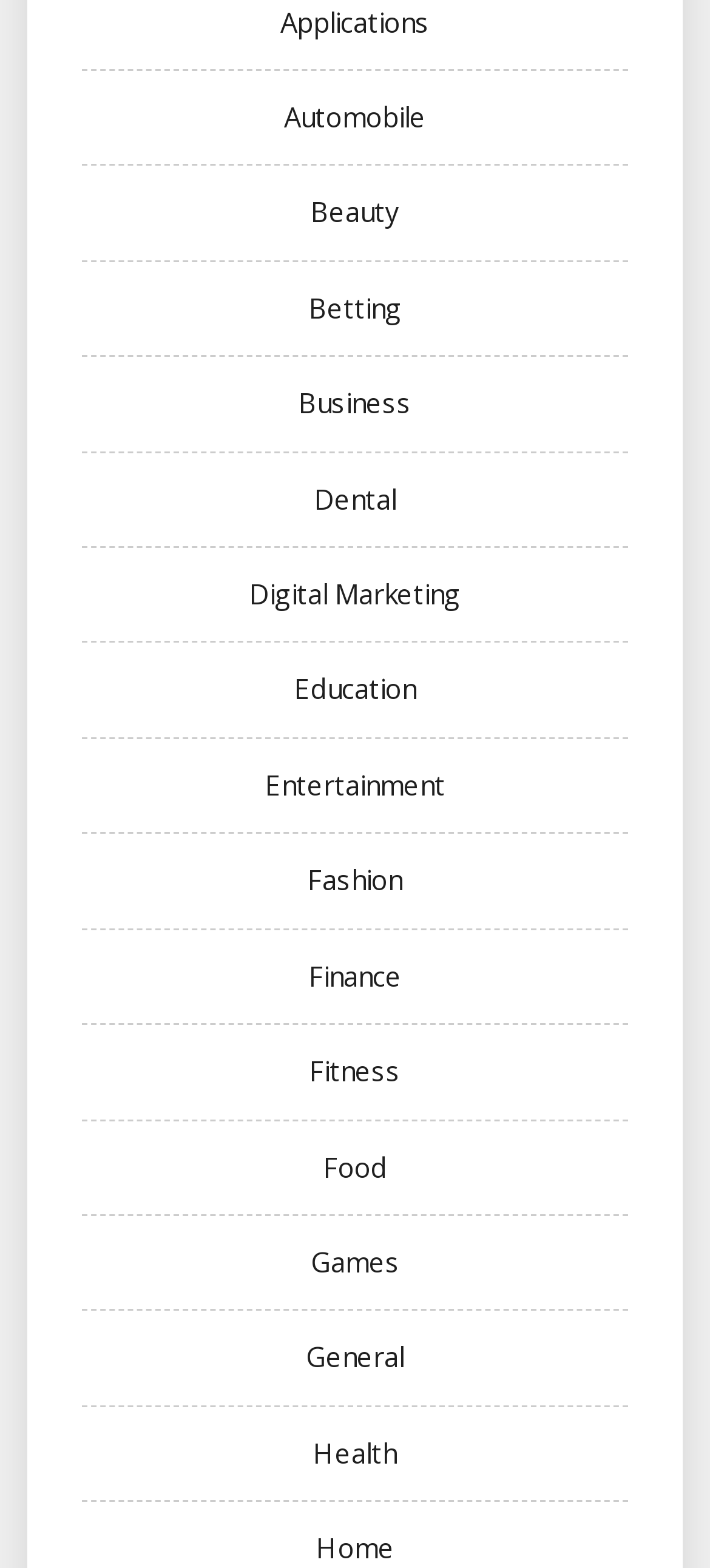Please specify the bounding box coordinates of the area that should be clicked to accomplish the following instruction: "Browse Digital Marketing". The coordinates should consist of four float numbers between 0 and 1, i.e., [left, top, right, bottom].

[0.351, 0.367, 0.649, 0.39]